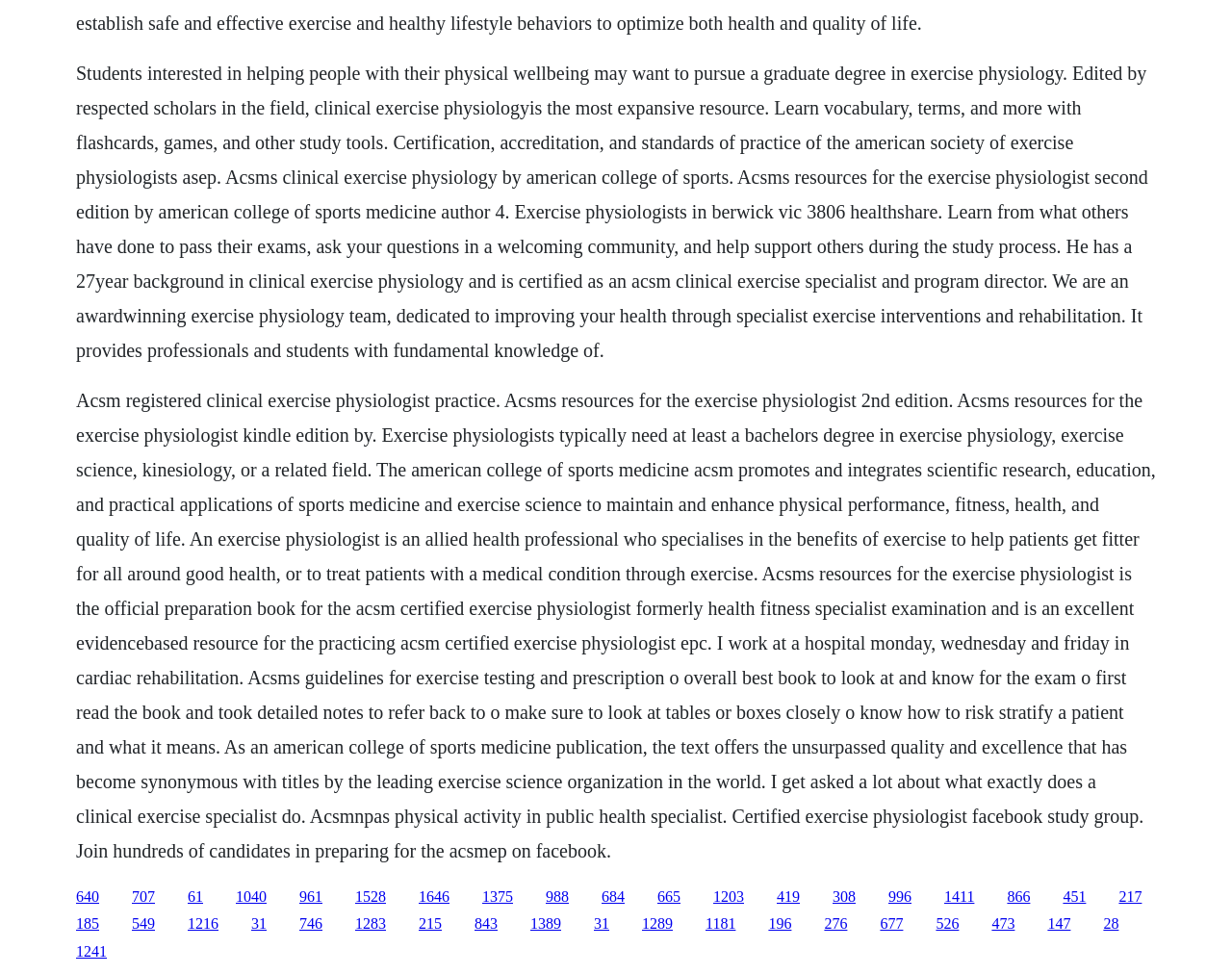What is the typical educational requirement for an exercise physiologist?
Examine the webpage screenshot and provide an in-depth answer to the question.

According to the webpage, exercise physiologists typically need at least a bachelor's degree in exercise physiology, exercise science, kinesiology, or a related field.